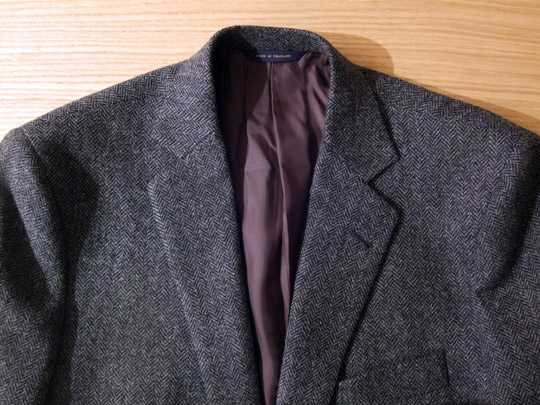Provide a comprehensive description of the image.

This image features a stylish herringbone sport coat from Brooks Brothers, showcasing the distinguished Fitzgerald cut. The coat is crafted from a tweedy wool fabric, characterized by its subtle herringbone pattern that adds texture and sophistication. It features a classic lapel and is fully lined, with an interior that hints at a rich, dark hue. This design incorporates light shoulder padding, blending traditional craftsmanship with a modern, slim fit that elevates the overall silhouette. Ideal for both casual and semi-formal occasions, this sport coat is a versatile addition to any wardrobe.